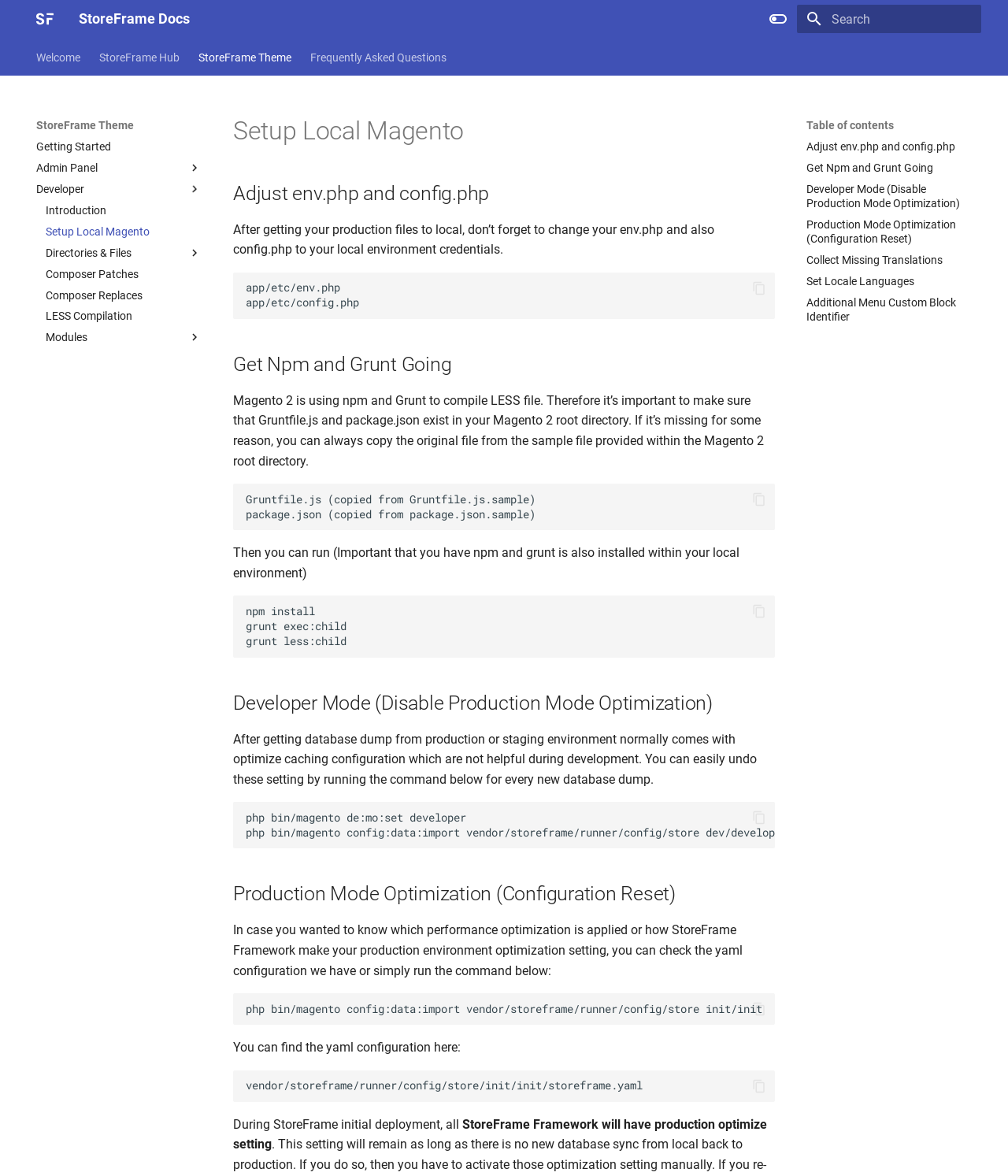Find and indicate the bounding box coordinates of the region you should select to follow the given instruction: "Go to StoreFrame Theme".

[0.197, 0.043, 0.289, 0.055]